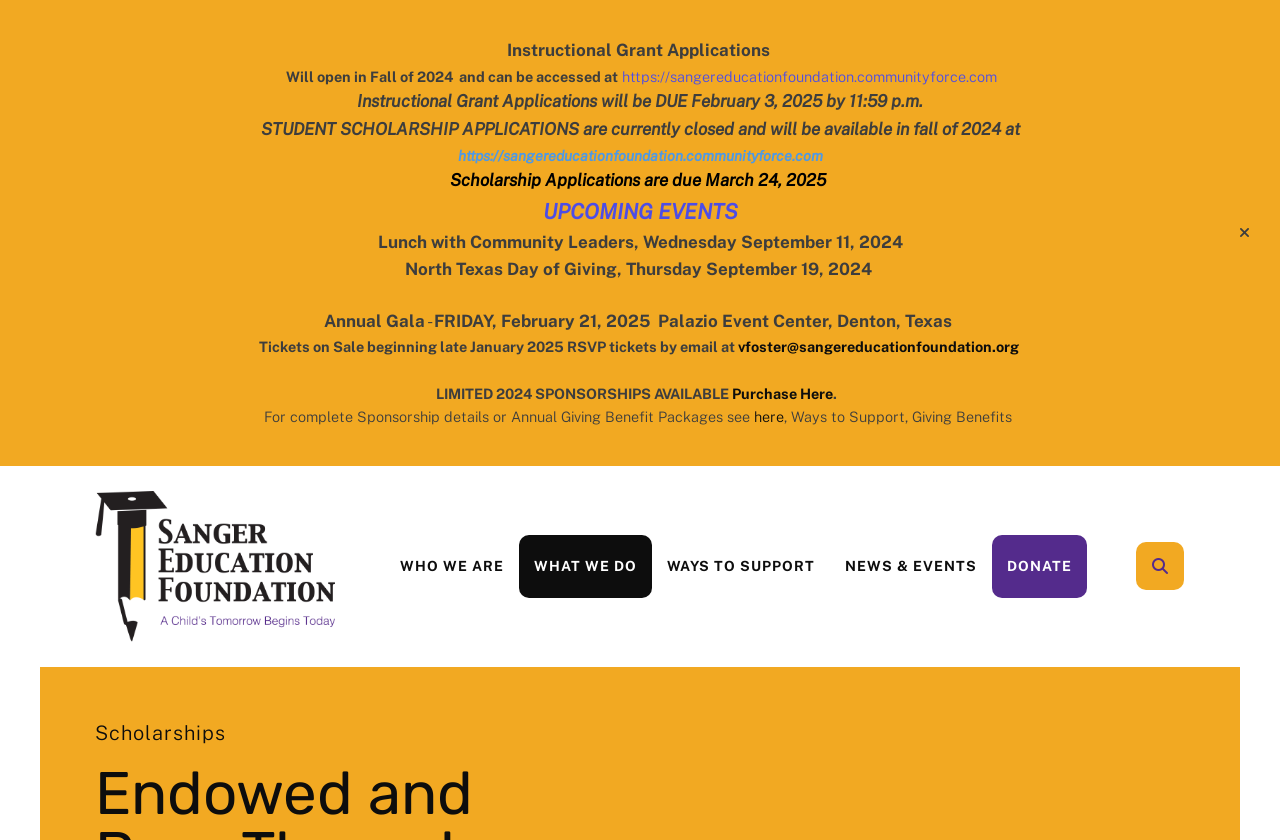Locate the bounding box coordinates of the region to be clicked to comply with the following instruction: "Check essay". The coordinates must be four float numbers between 0 and 1, in the form [left, top, right, bottom].

None